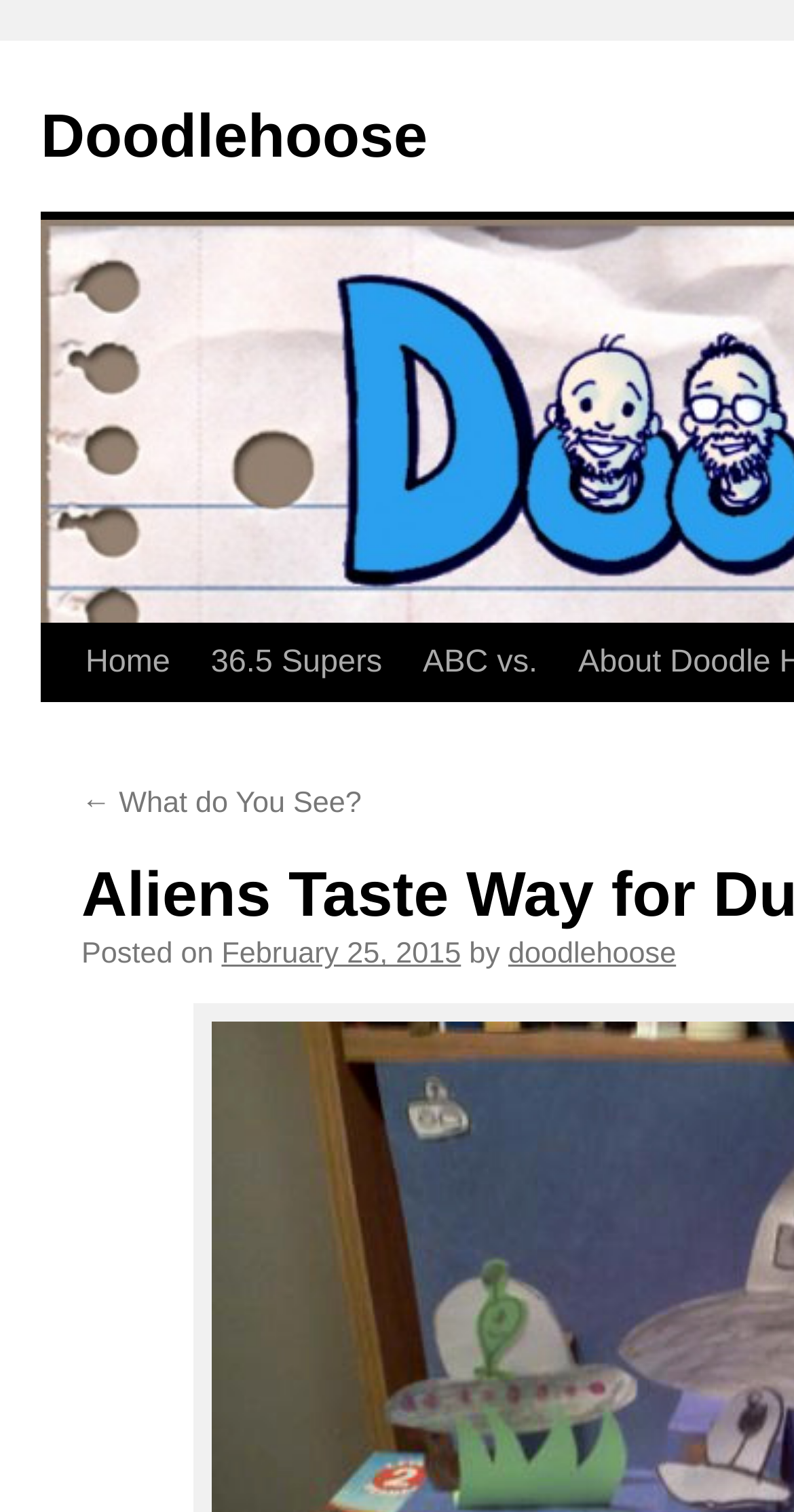Given the description: "Home", determine the bounding box coordinates of the UI element. The coordinates should be formatted as four float numbers between 0 and 1, [left, top, right, bottom].

[0.082, 0.413, 0.222, 0.464]